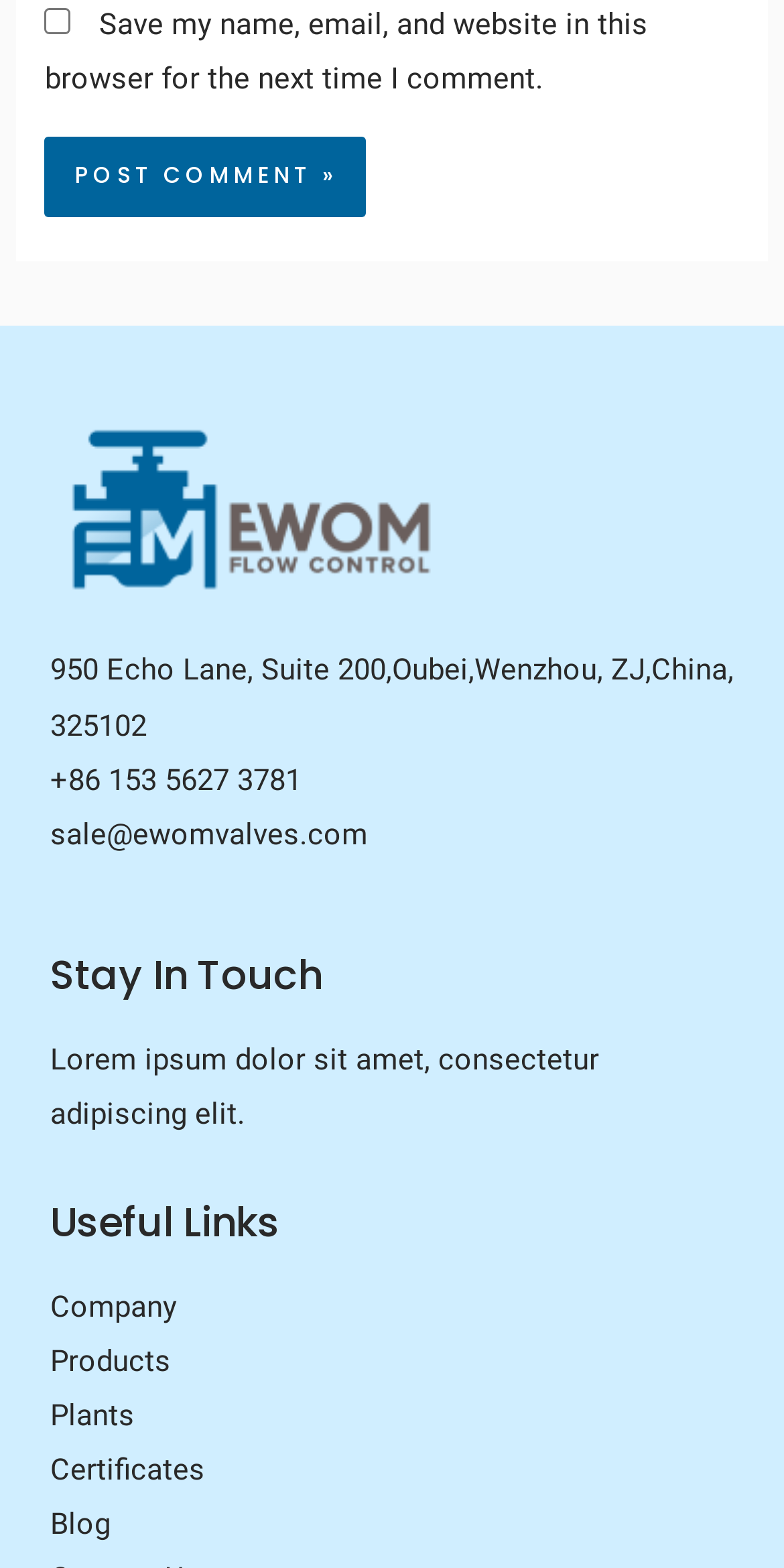What is the last link in the 'Useful Links' section?
Make sure to answer the question with a detailed and comprehensive explanation.

I looked at the 'Useful Links' section in the footer of the webpage and found a list of links. The last link in the list is labeled 'Blog'.